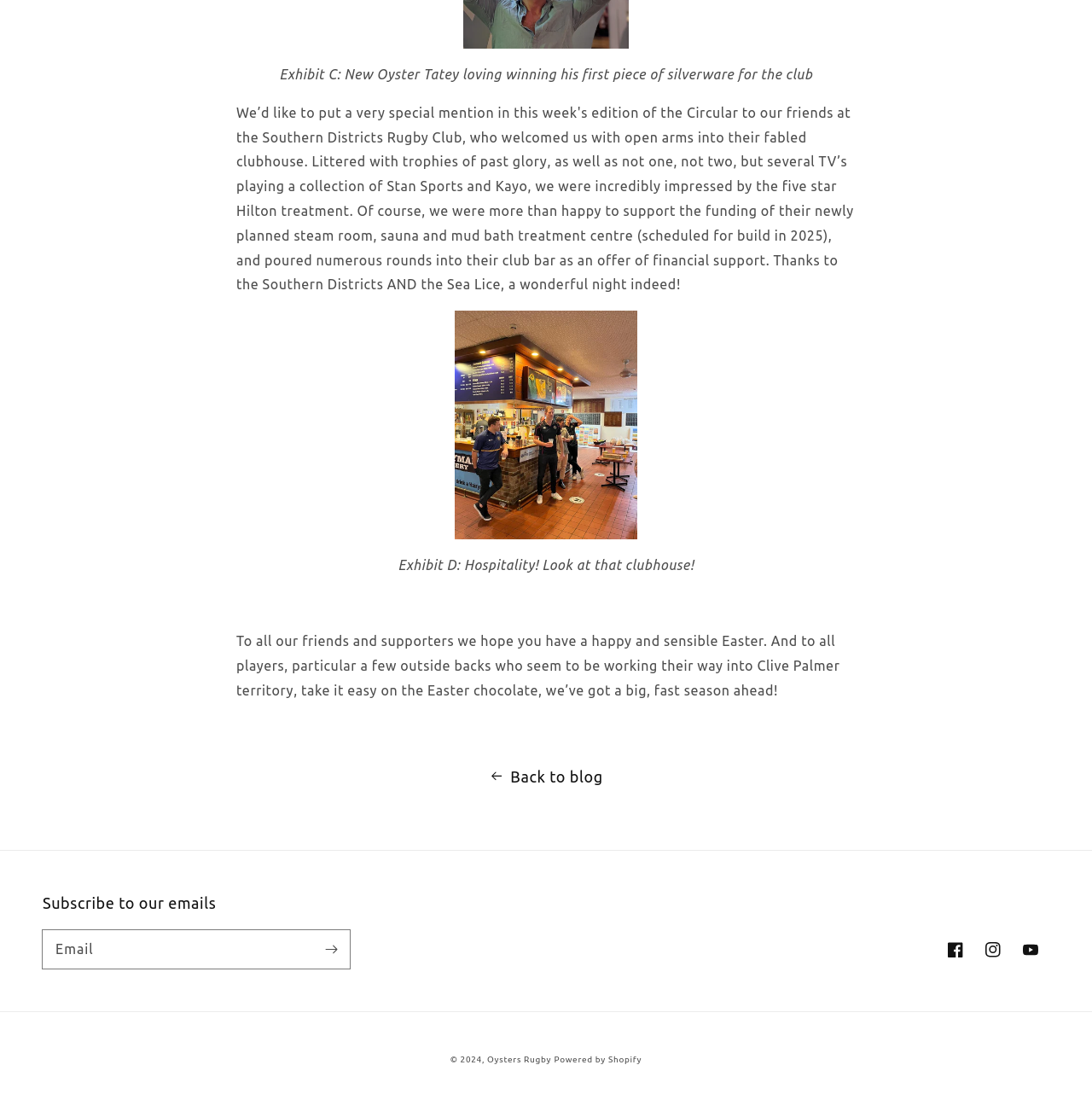Determine the bounding box coordinates of the section to be clicked to follow the instruction: "Visit YouTube". The coordinates should be given as four float numbers between 0 and 1, formatted as [left, top, right, bottom].

[0.927, 0.851, 0.961, 0.886]